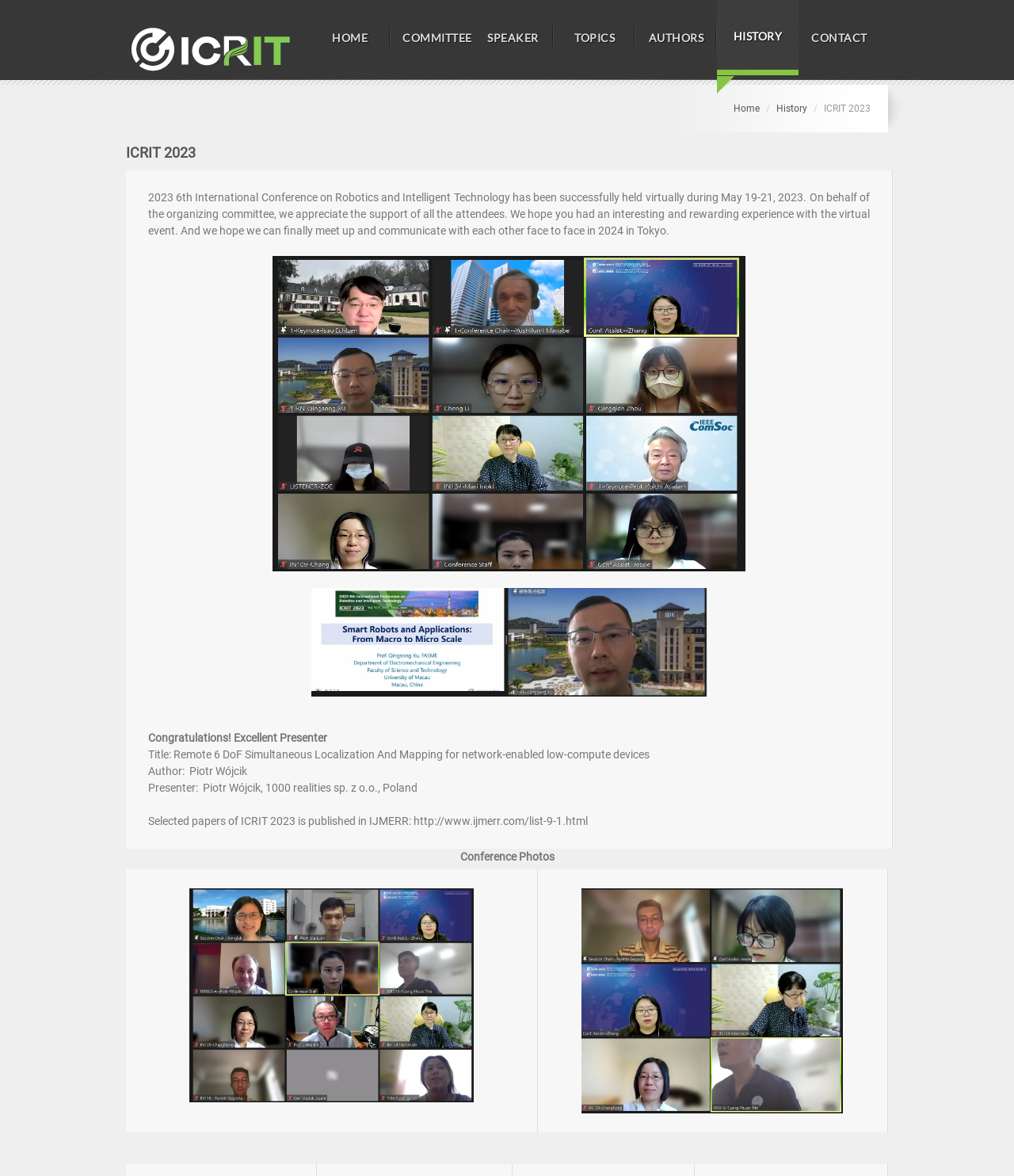What is the title of the excellent presenter?
Offer a detailed and exhaustive answer to the question.

The title of the excellent presenter can be found in the static text element with the text 'Title: Remote 6 DoF Simultaneous Localization And Mapping for network-enabled low-compute devices'.